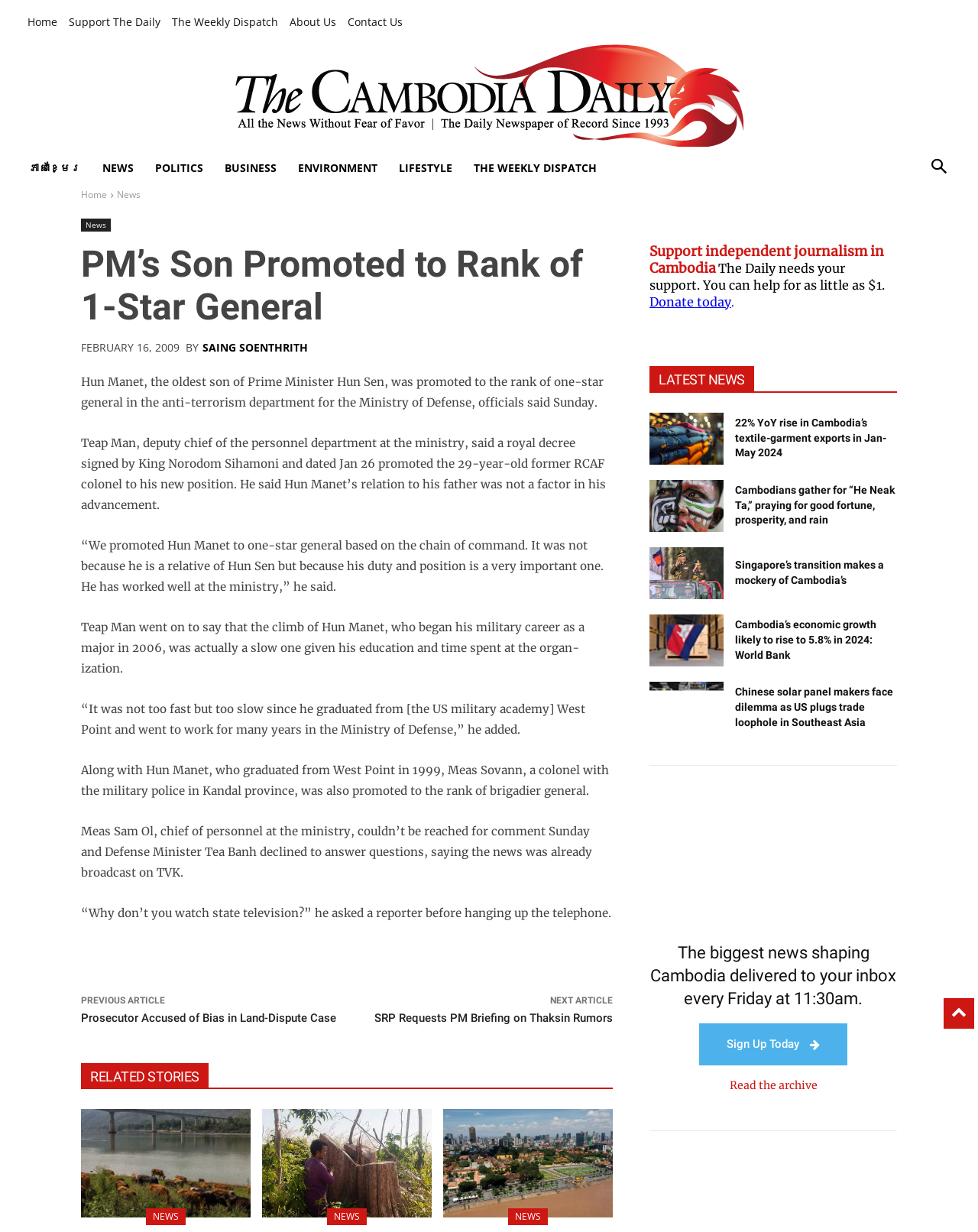What is the date of the article?
Provide a one-word or short-phrase answer based on the image.

February 16, 2009